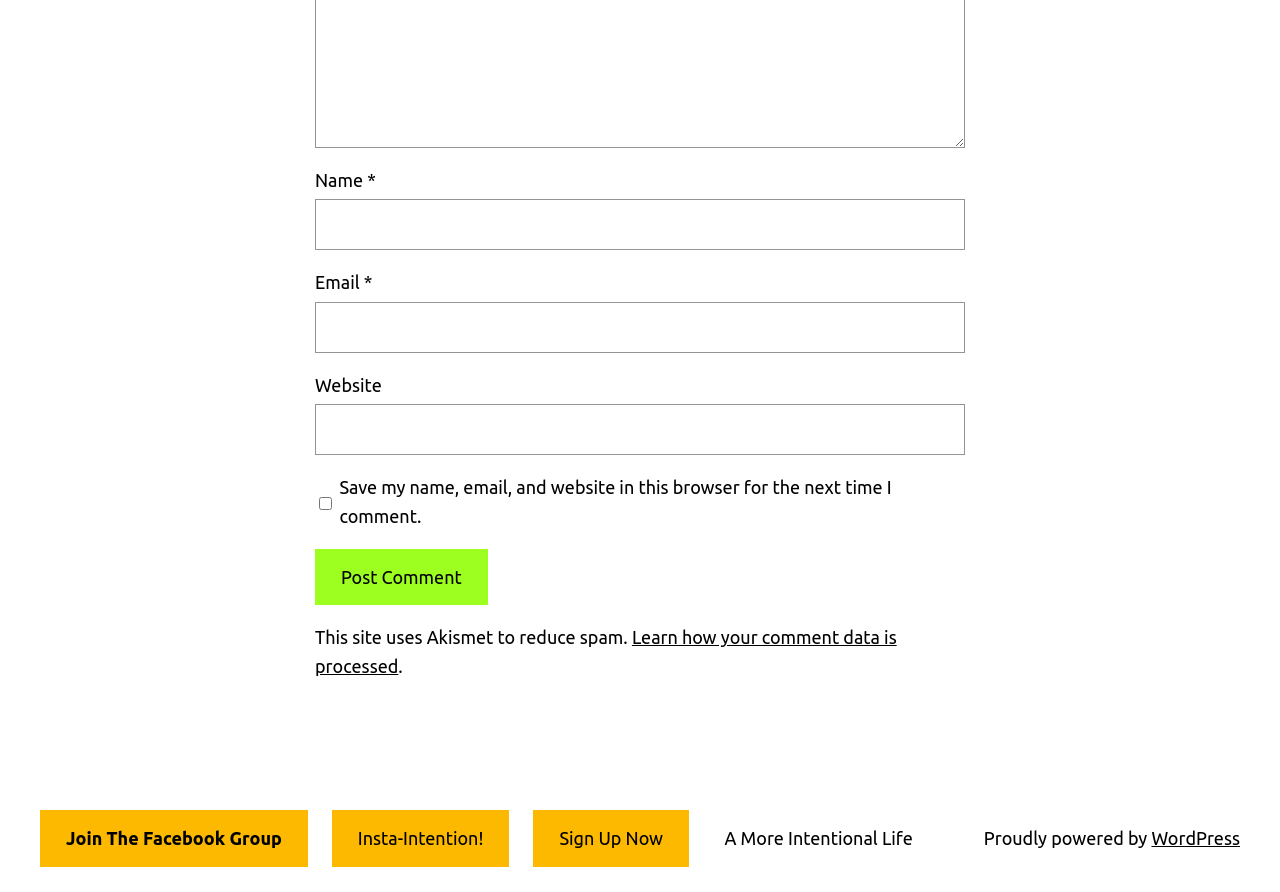Based on the image, give a detailed response to the question: What is the function of the 'Post Comment' button?

The 'Post Comment' button is located below the text fields for name, email, and website, and is likely the final step in submitting a comment. Therefore, its function is to submit the user's comment.